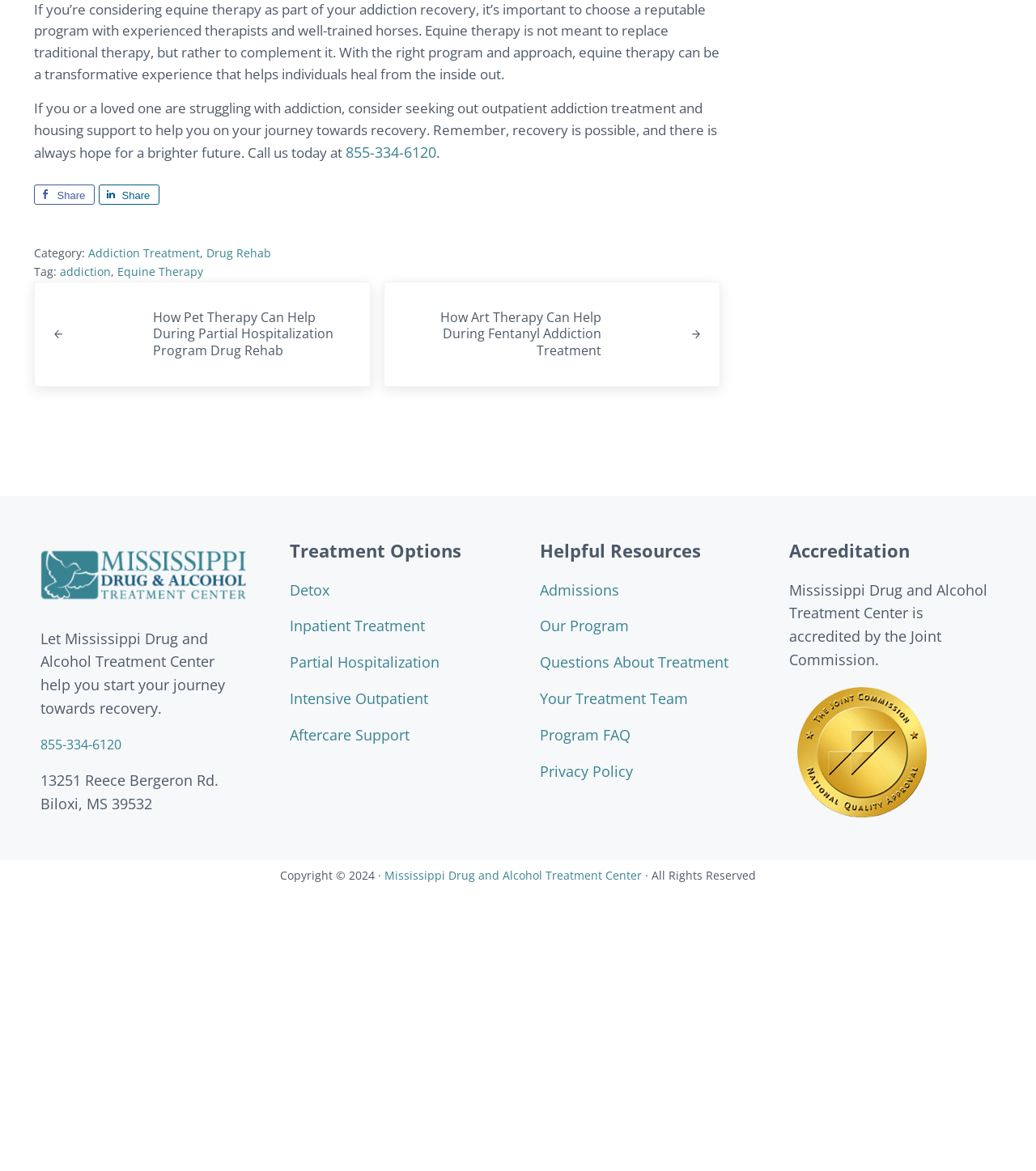Extract the bounding box coordinates of the UI element described: "855-334-6120". Provide the coordinates in the format [left, top, right, bottom] with values ranging from 0 to 1.

[0.039, 0.865, 0.127, 0.882]